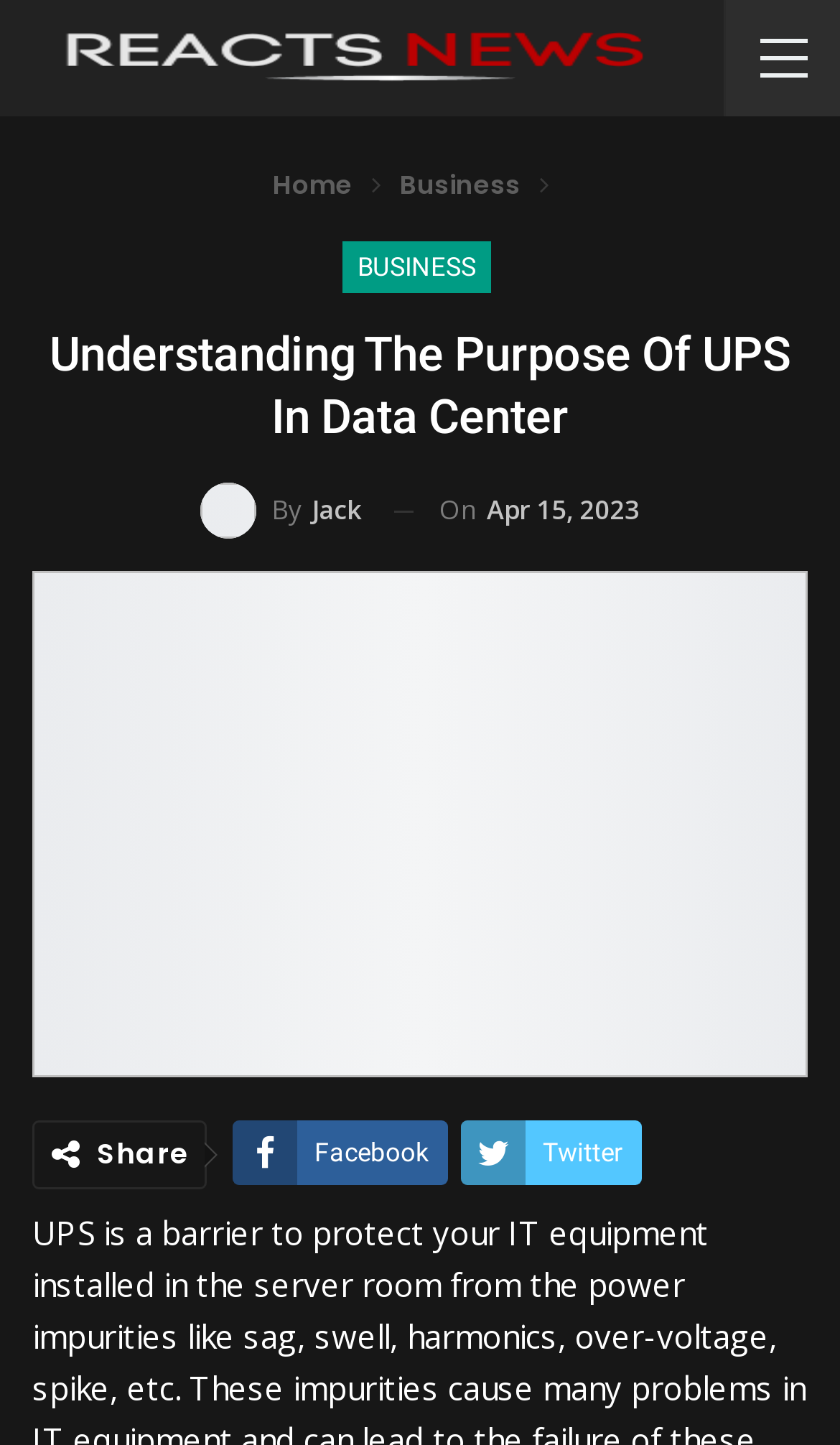Carefully observe the image and respond to the question with a detailed answer:
What is the purpose of the image at the top of the page?

I determined the purpose of the image by looking at the image element at the top of the page, which has the text 'Reacts News' associated with it, indicating that it is the logo of the Reacts News website.